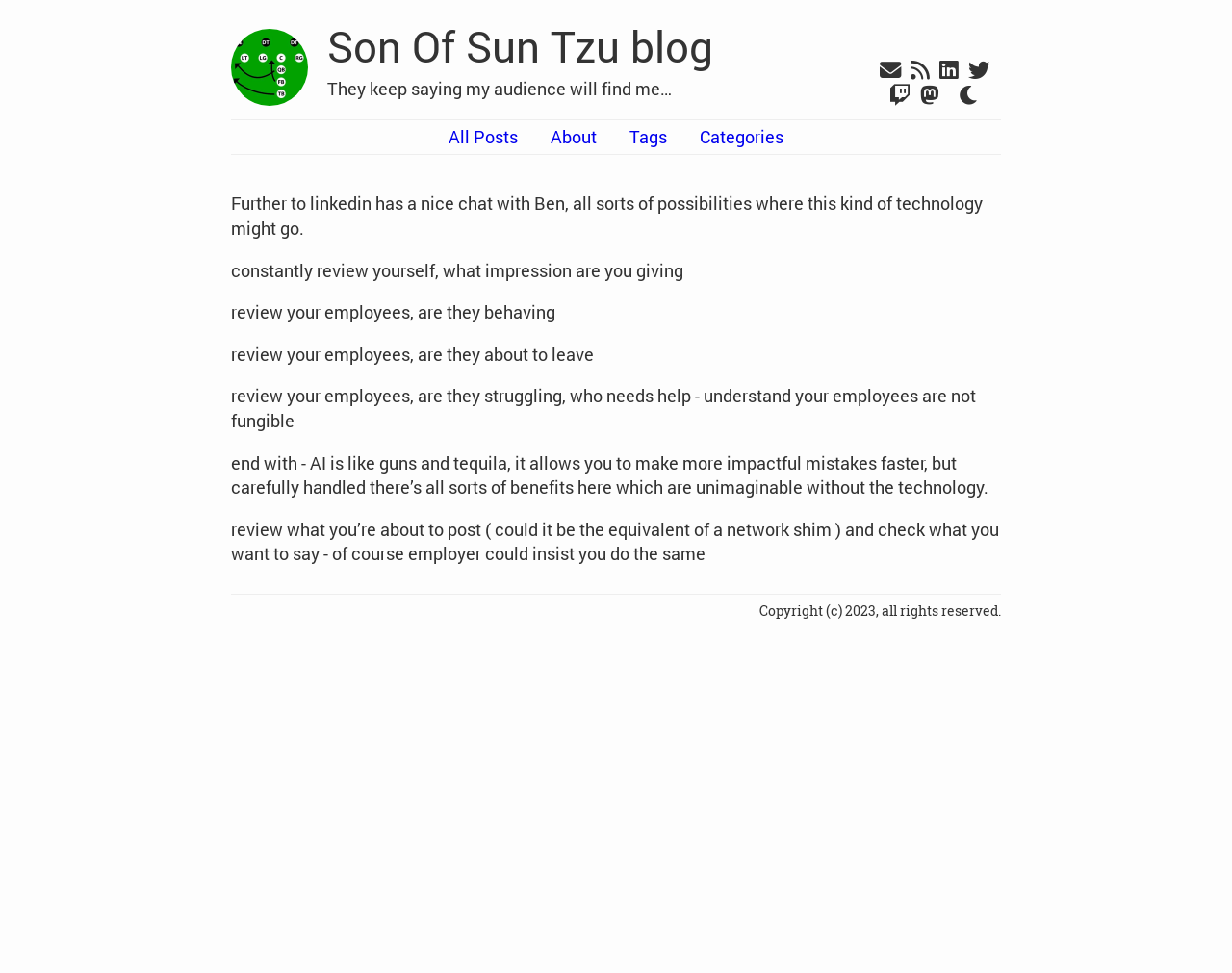Identify the bounding box coordinates of the element to click to follow this instruction: 'Click on the link 'Louise''. Ensure the coordinates are four float values between 0 and 1, provided as [left, top, right, bottom].

None